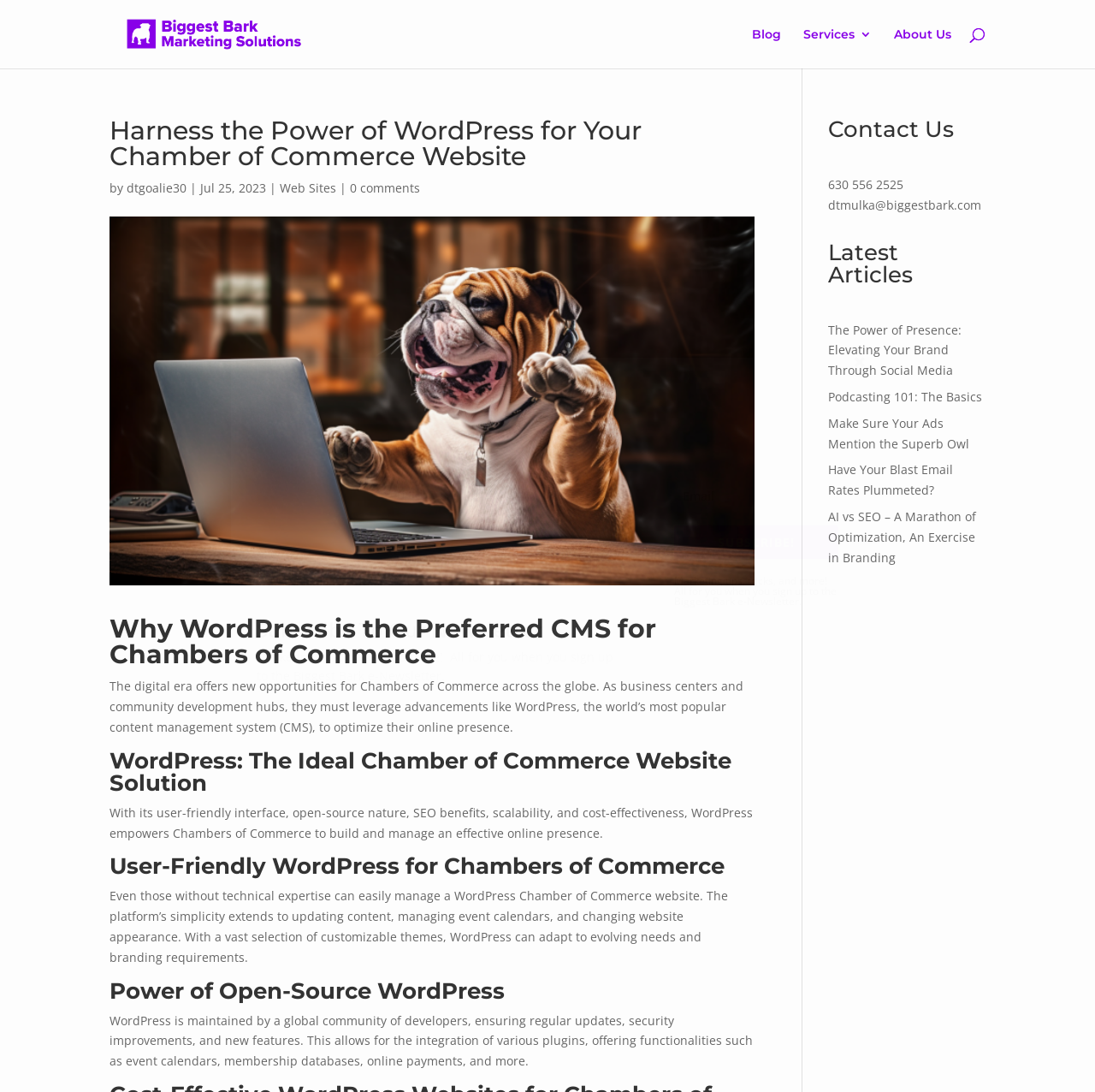Find the bounding box coordinates of the element to click in order to complete this instruction: "Contact us by phone". The bounding box coordinates must be four float numbers between 0 and 1, denoted as [left, top, right, bottom].

[0.756, 0.161, 0.825, 0.176]